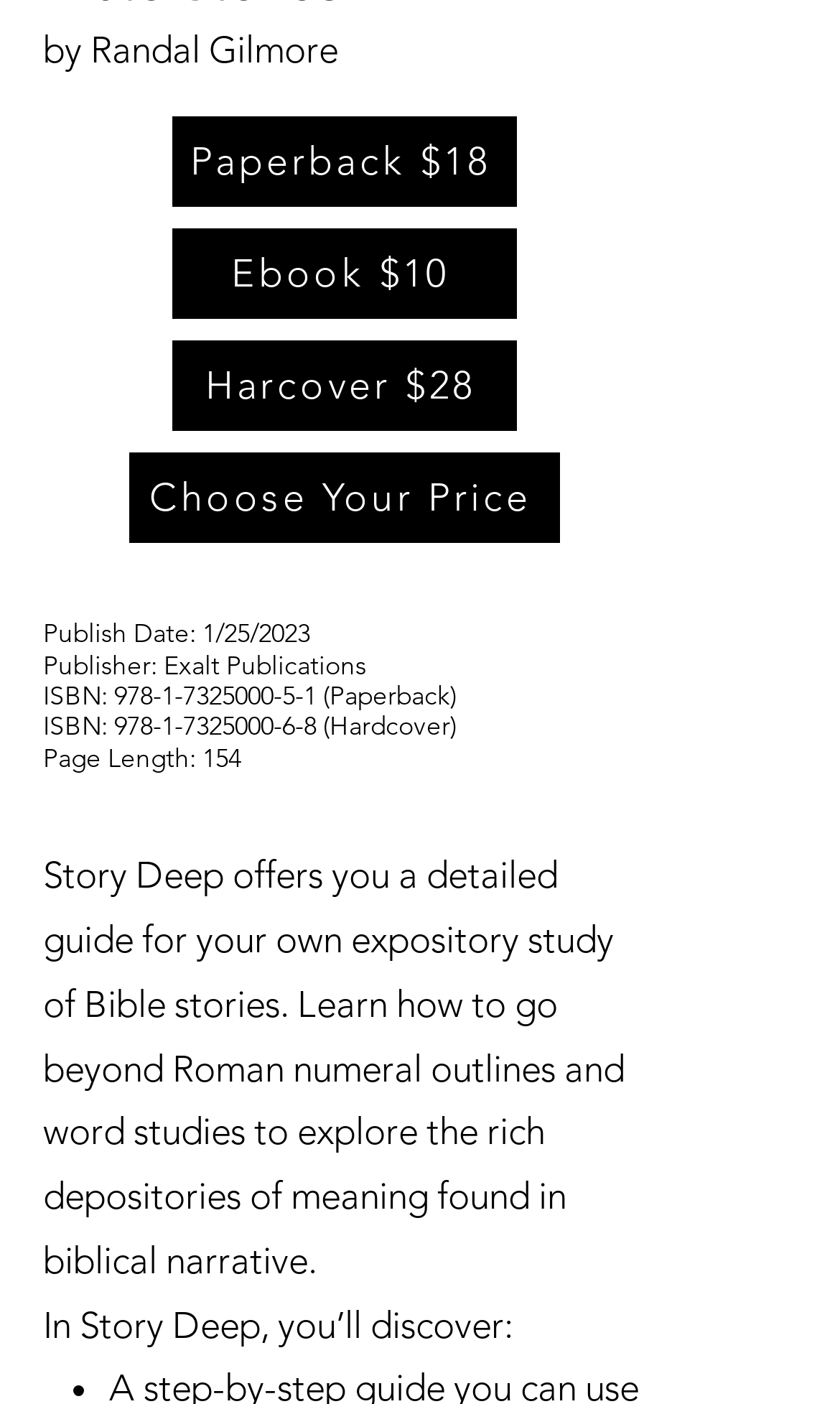Give a one-word or short phrase answer to this question: 
What is the ISBN of the hardcover?

978-1-7325000-6-8